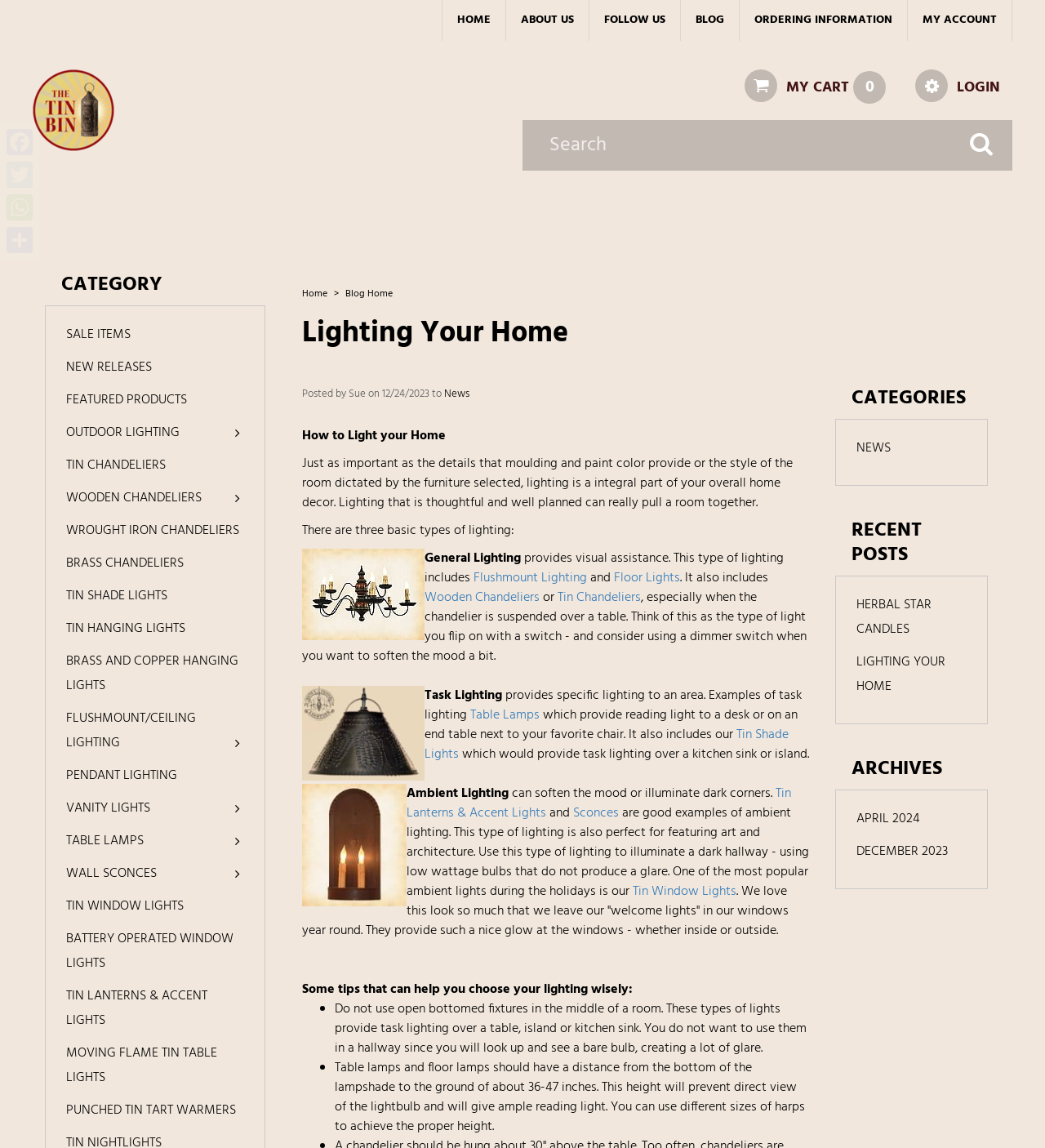Locate and generate the text content of the webpage's heading.

Lighting Your Home